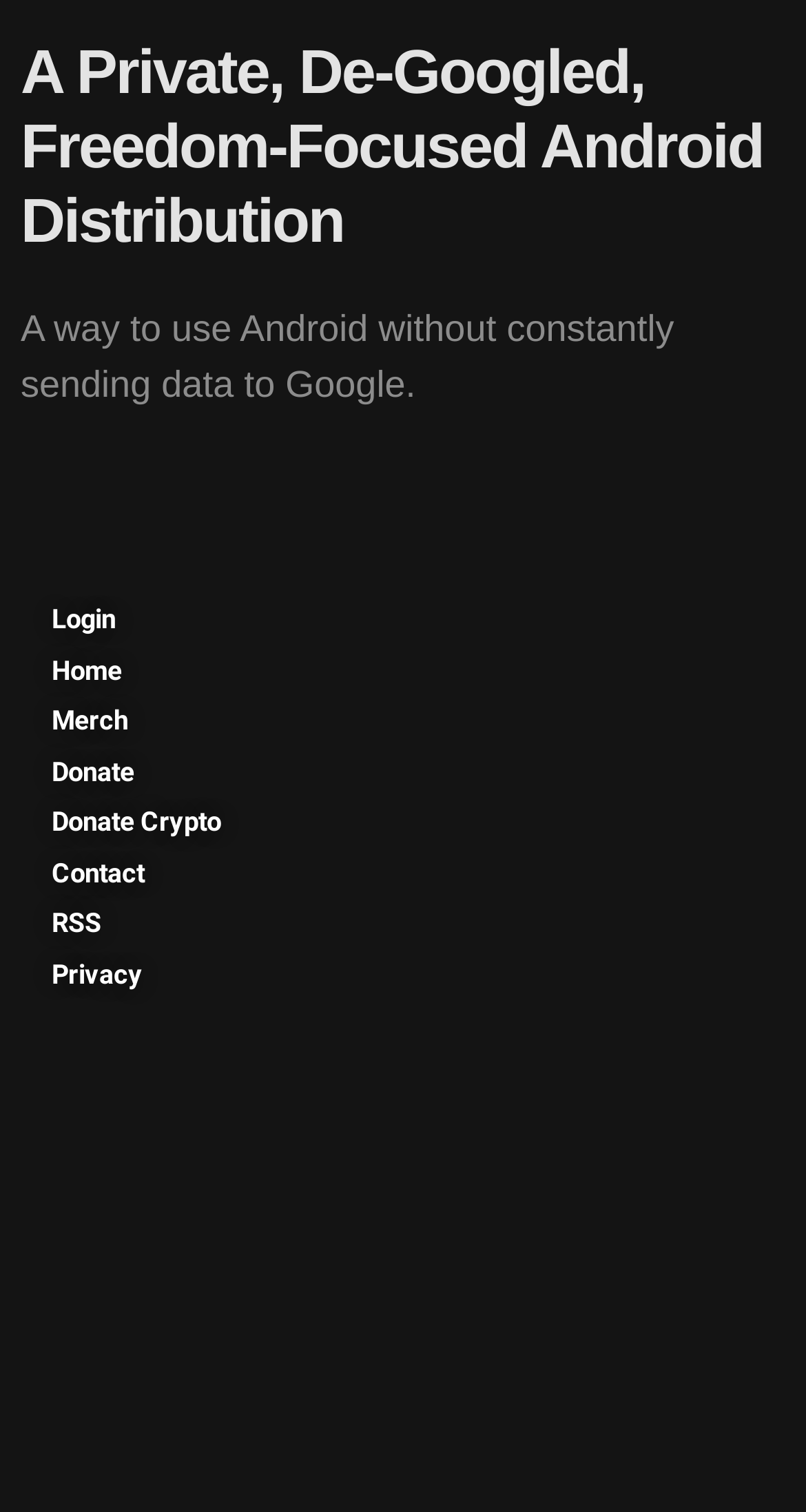Refer to the image and provide an in-depth answer to the question: 
What is the main purpose of this Android distribution?

Based on the heading 'A Private, De-Googled, Freedom-Focused Android Distribution' and the static text 'A way to use Android without constantly sending data to Google.', it can be inferred that the main purpose of this Android distribution is to provide a private and freedom-focused alternative to traditional Android distributions.